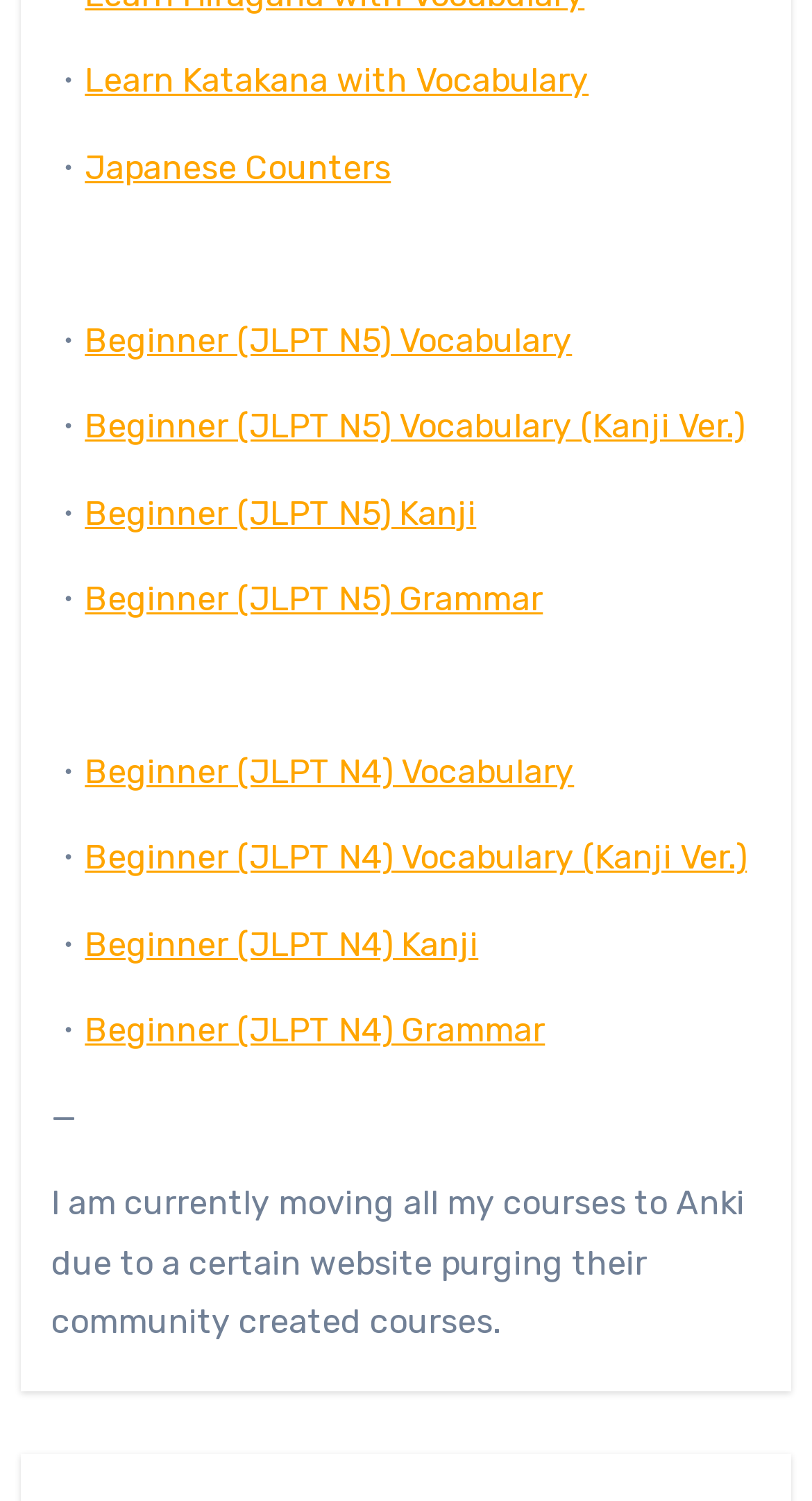Provide the bounding box coordinates for the UI element that is described as: "Beginner (JLPT N5) Vocabulary".

[0.104, 0.213, 0.704, 0.24]